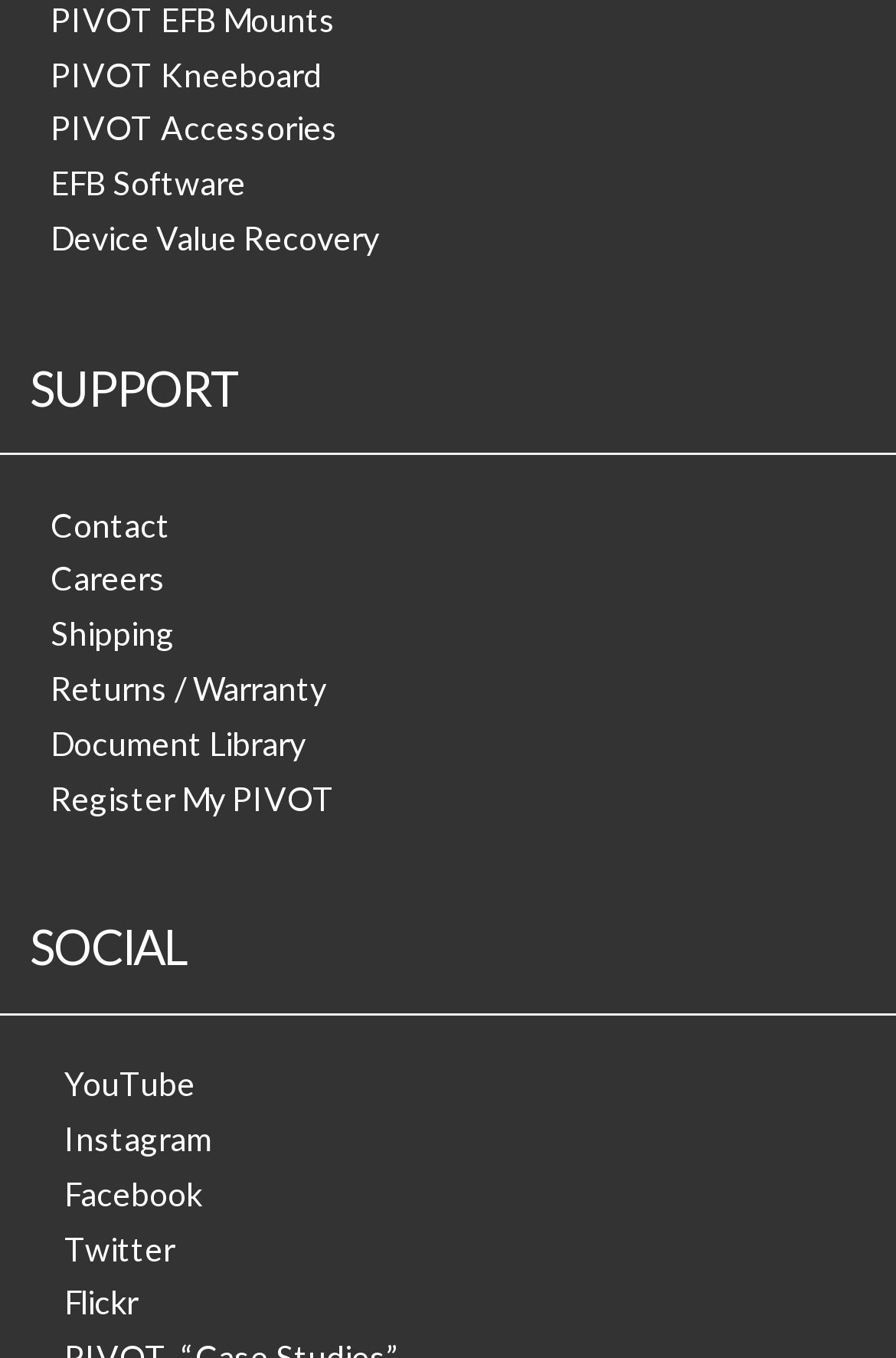How many links are under SUPPORT?
Examine the image closely and answer the question with as much detail as possible.

I counted the number of links under the 'SUPPORT' heading, which are 'Contact', 'Careers', 'Shipping', 'Returns', 'Warranty', 'Document Library', and 'Register My PIVOT'. There are 9 links in total.